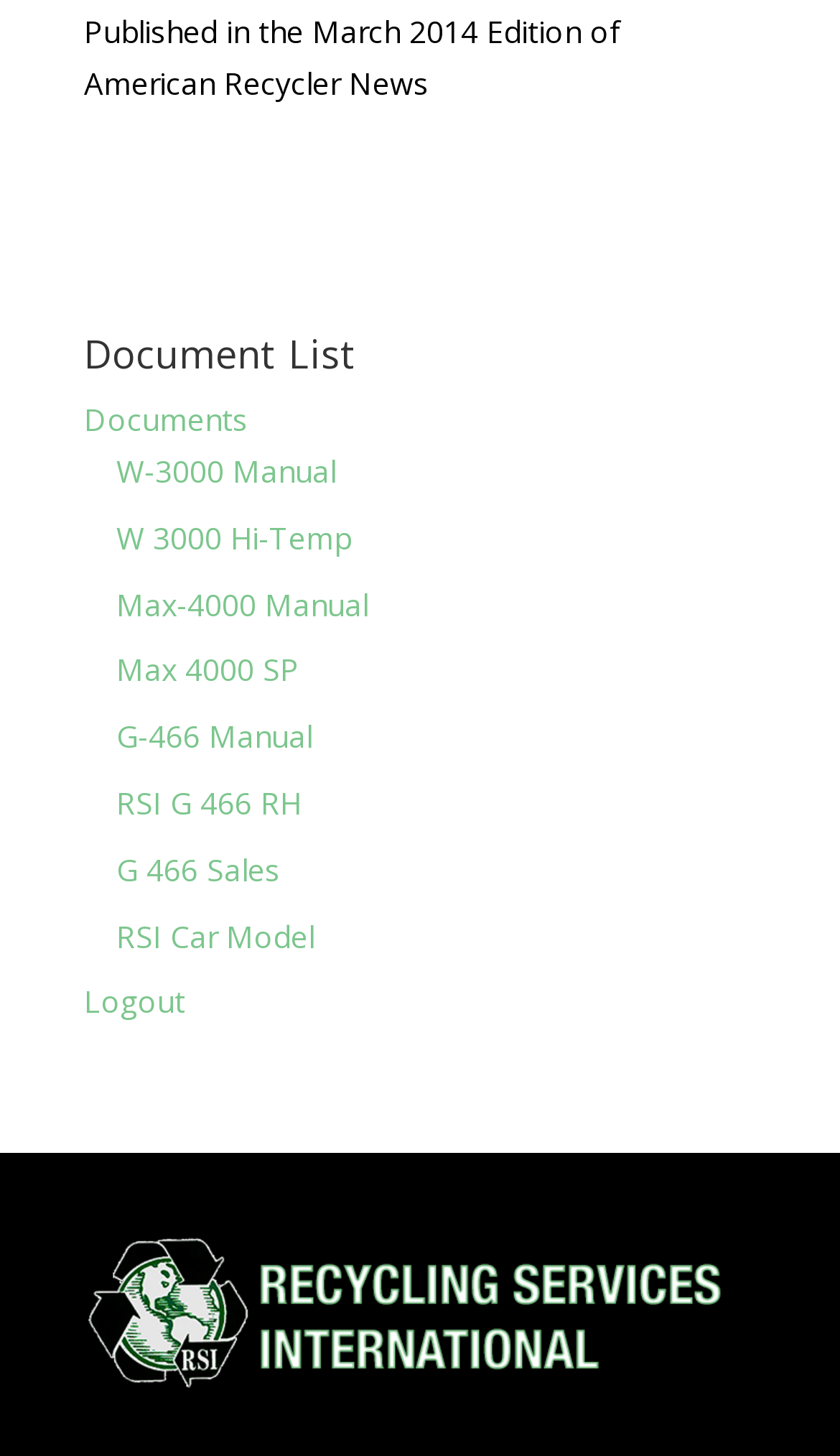Identify the bounding box for the UI element described as: "RSI G 466 RH". The coordinates should be four float numbers between 0 and 1, i.e., [left, top, right, bottom].

[0.138, 0.537, 0.359, 0.565]